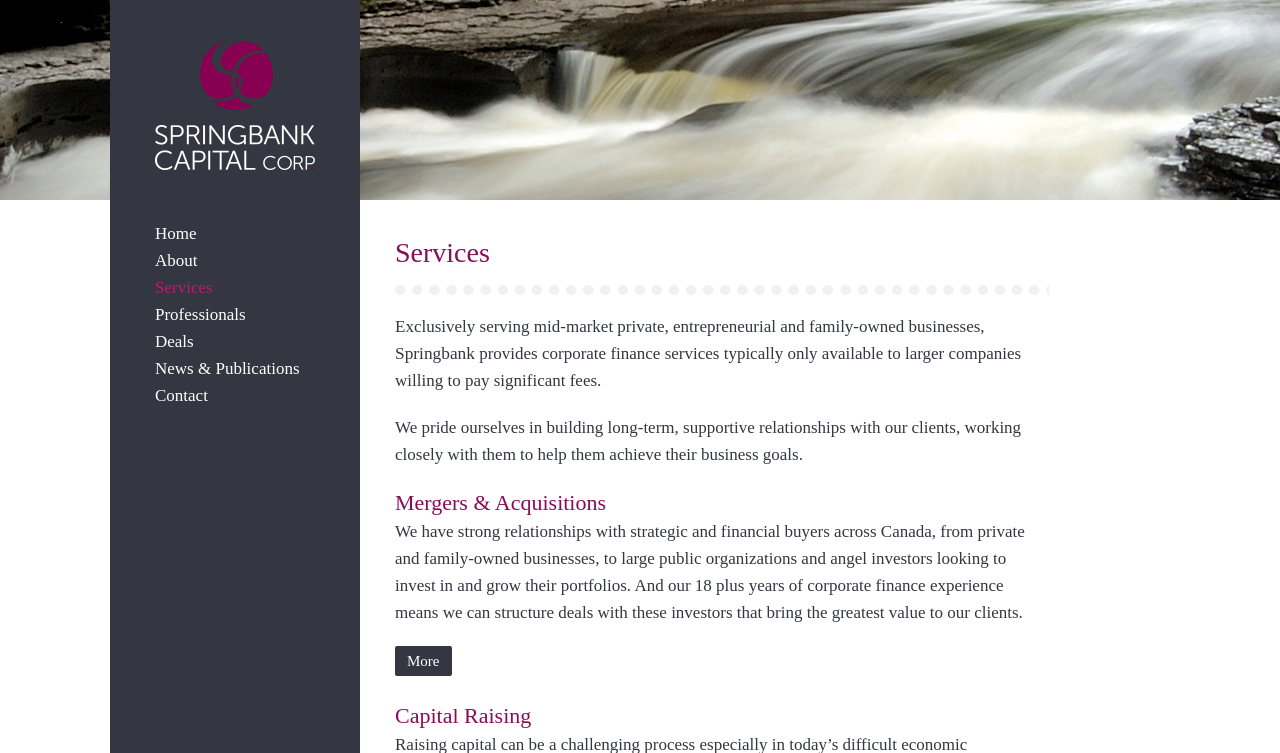Please predict the bounding box coordinates of the element's region where a click is necessary to complete the following instruction: "Click the Home link". The coordinates should be represented by four float numbers between 0 and 1, i.e., [left, top, right, bottom].

[0.121, 0.297, 0.154, 0.323]